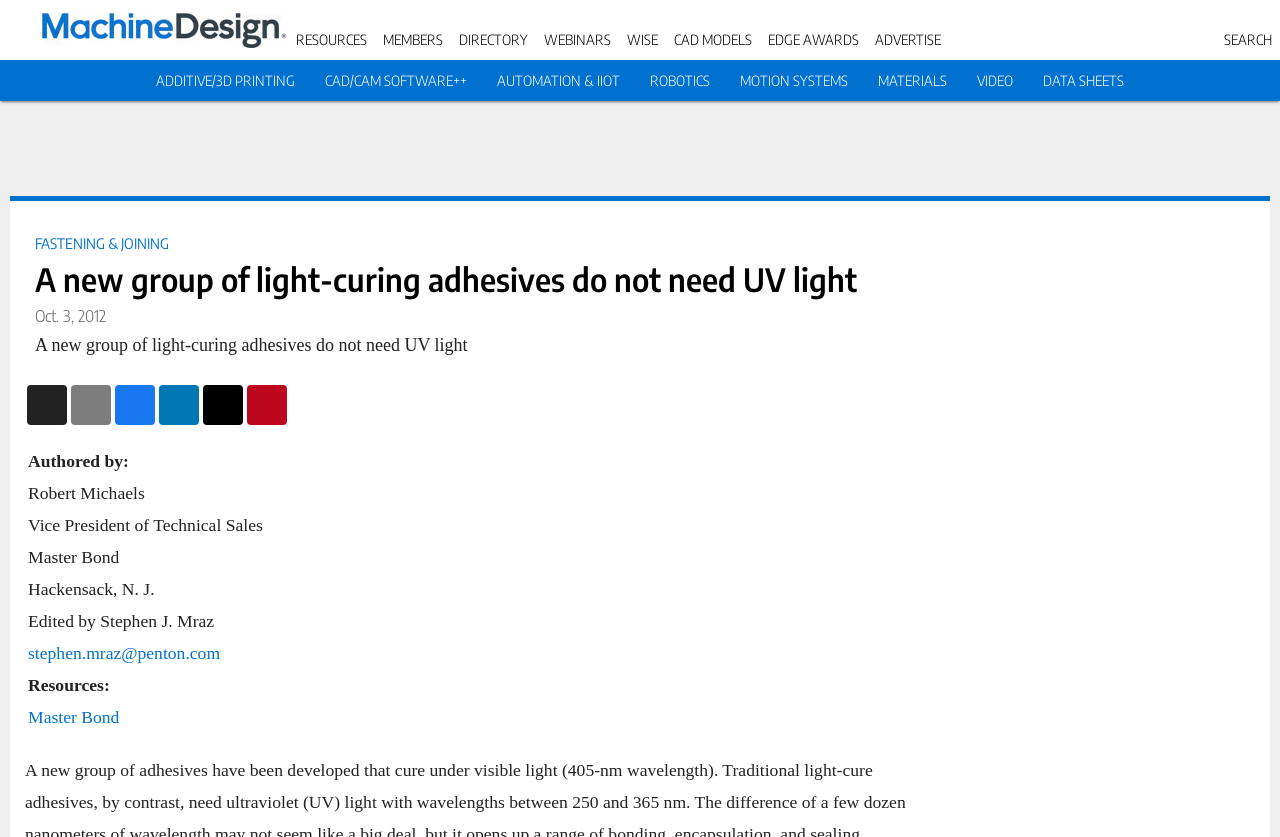Locate the UI element described by CAD Models and provide its bounding box coordinates. Use the format (top-left x, top-left y, bottom-right x, bottom-right y) with all values as floating point numbers between 0 and 1.

[0.527, 0.037, 0.588, 0.057]